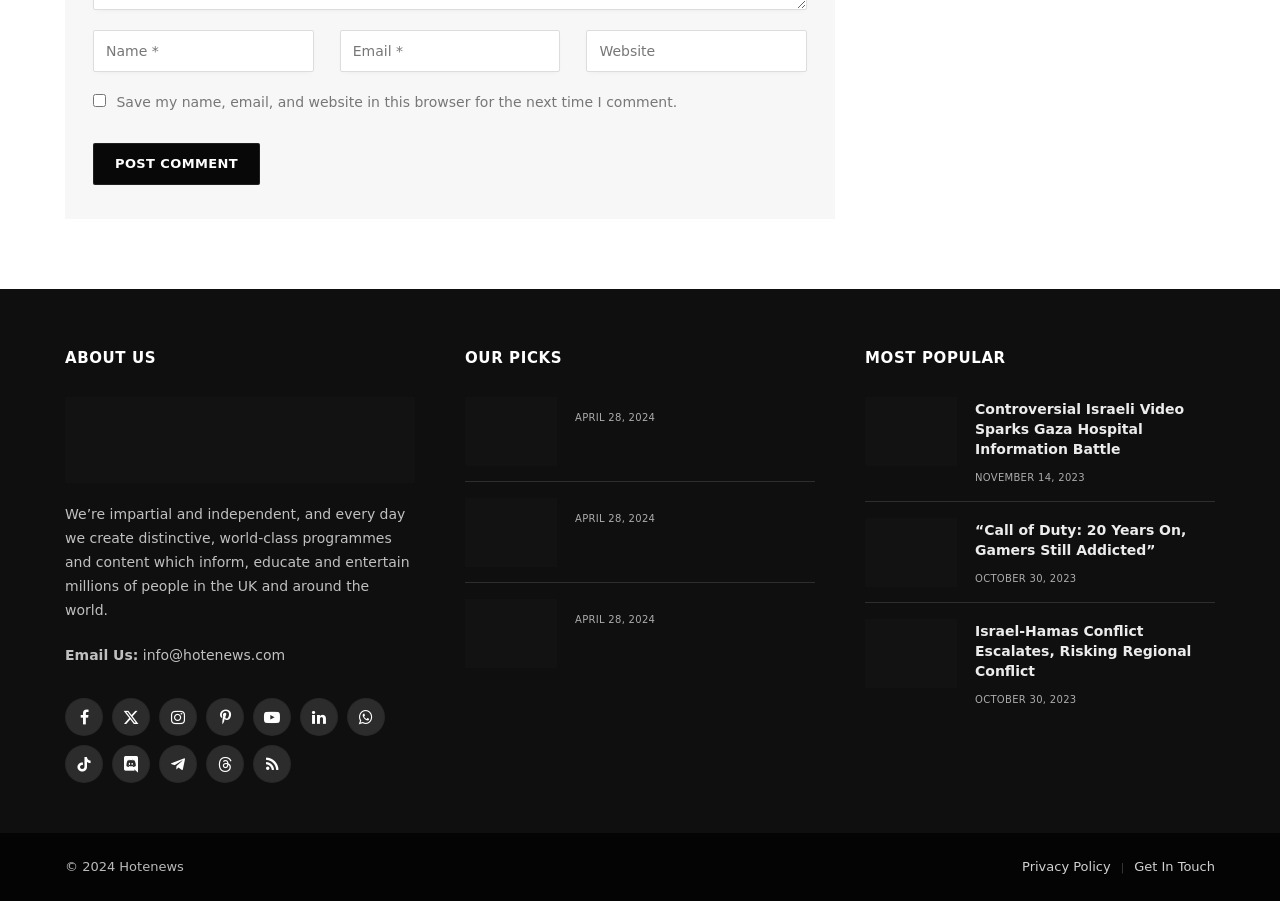What is the email address to contact? Using the information from the screenshot, answer with a single word or phrase.

info@hotenews.com